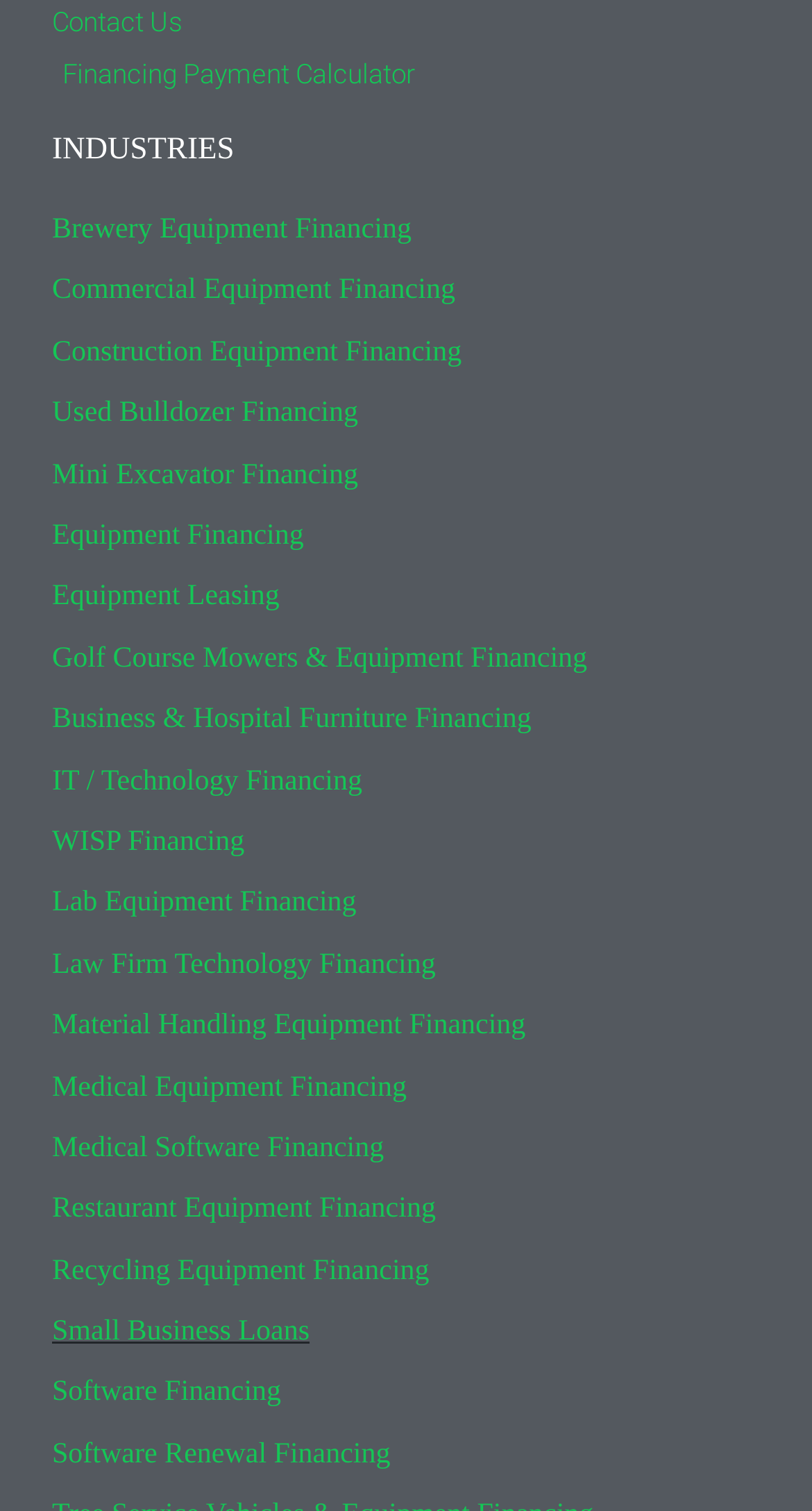Please specify the bounding box coordinates of the clickable region necessary for completing the following instruction: "Discover 'Small Business Loans'". The coordinates must consist of four float numbers between 0 and 1, i.e., [left, top, right, bottom].

[0.064, 0.867, 0.936, 0.896]